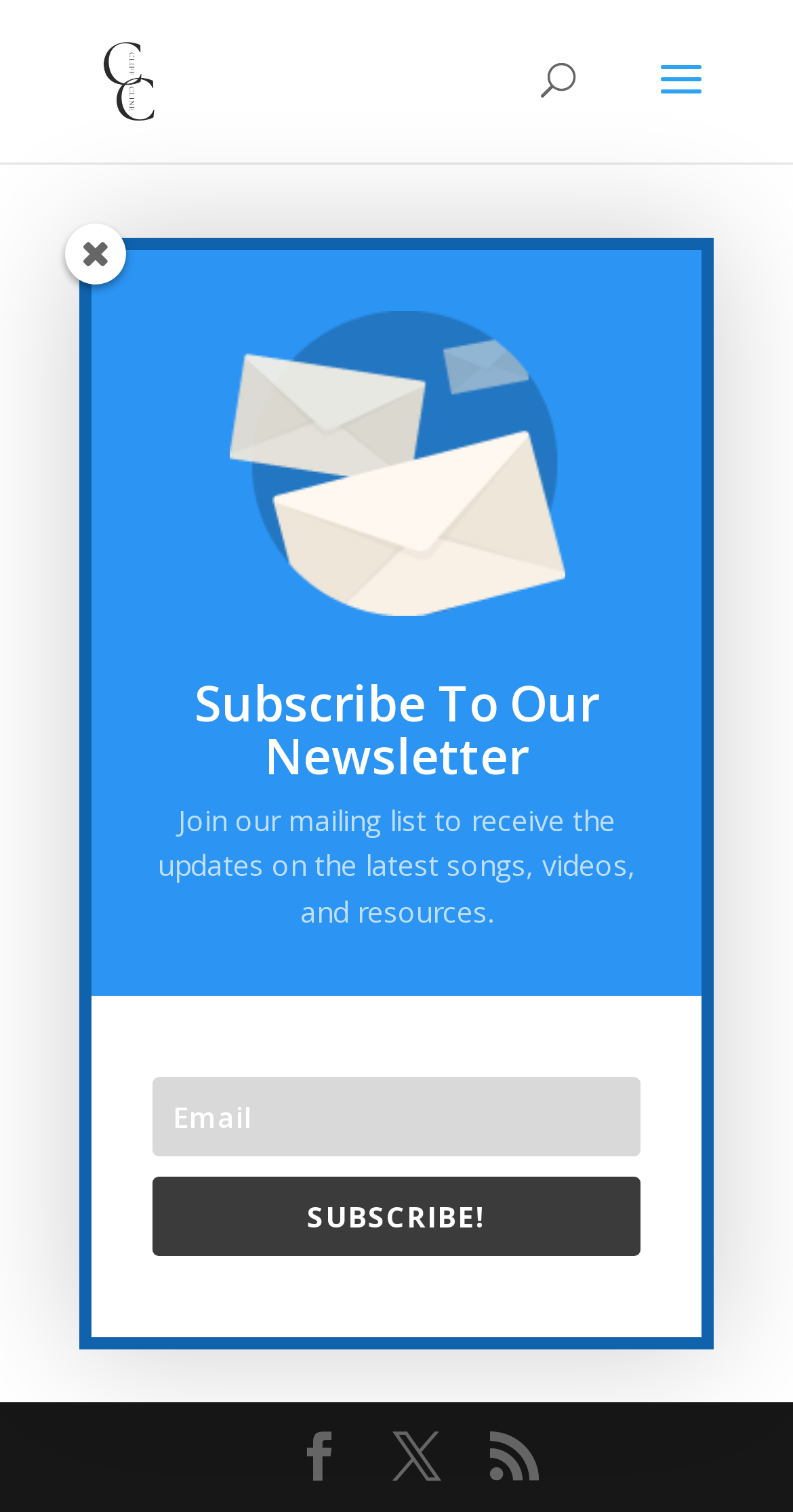Please determine the bounding box coordinates of the element to click on in order to accomplish the following task: "Search for something". Ensure the coordinates are four float numbers ranging from 0 to 1, i.e., [left, top, right, bottom].

[0.5, 0.0, 0.9, 0.001]